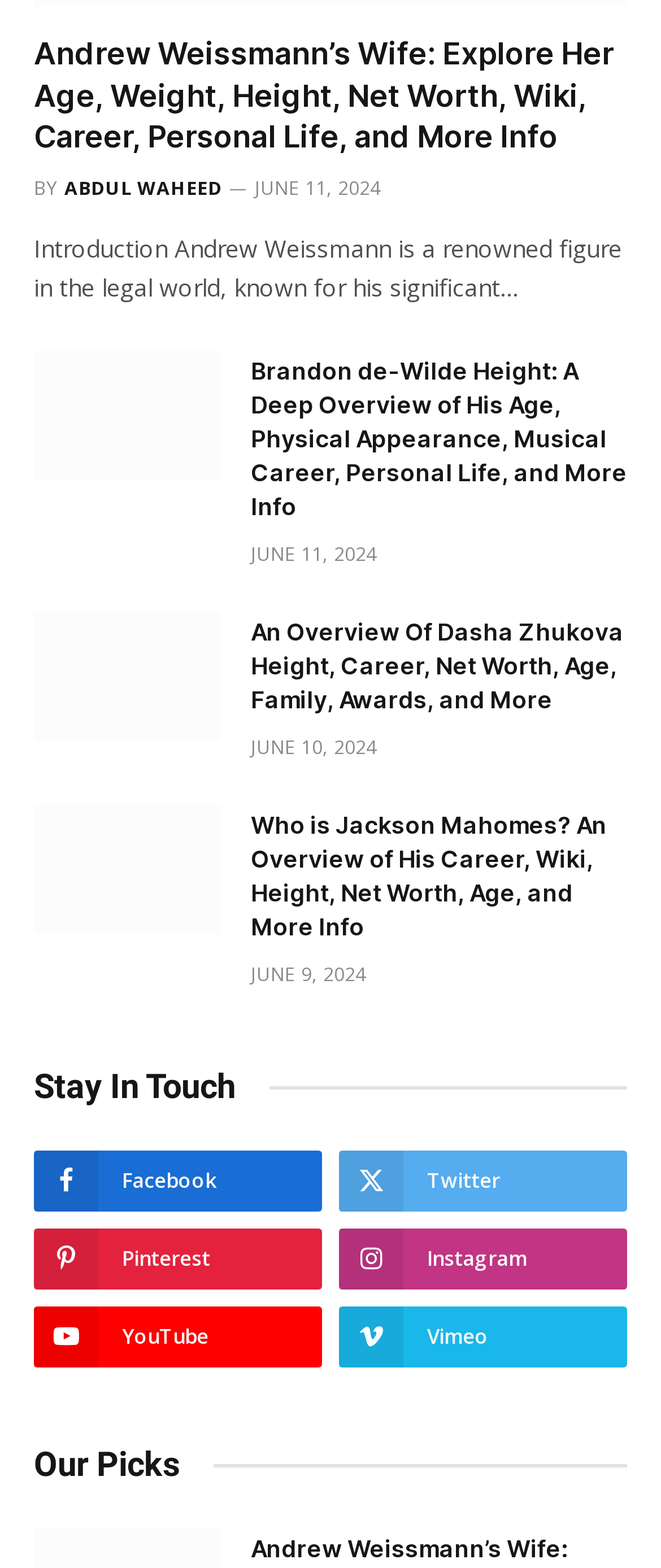Could you determine the bounding box coordinates of the clickable element to complete the instruction: "Check the article about Brandon de-Wilde's height"? Provide the coordinates as four float numbers between 0 and 1, i.e., [left, top, right, bottom].

[0.379, 0.226, 0.949, 0.334]